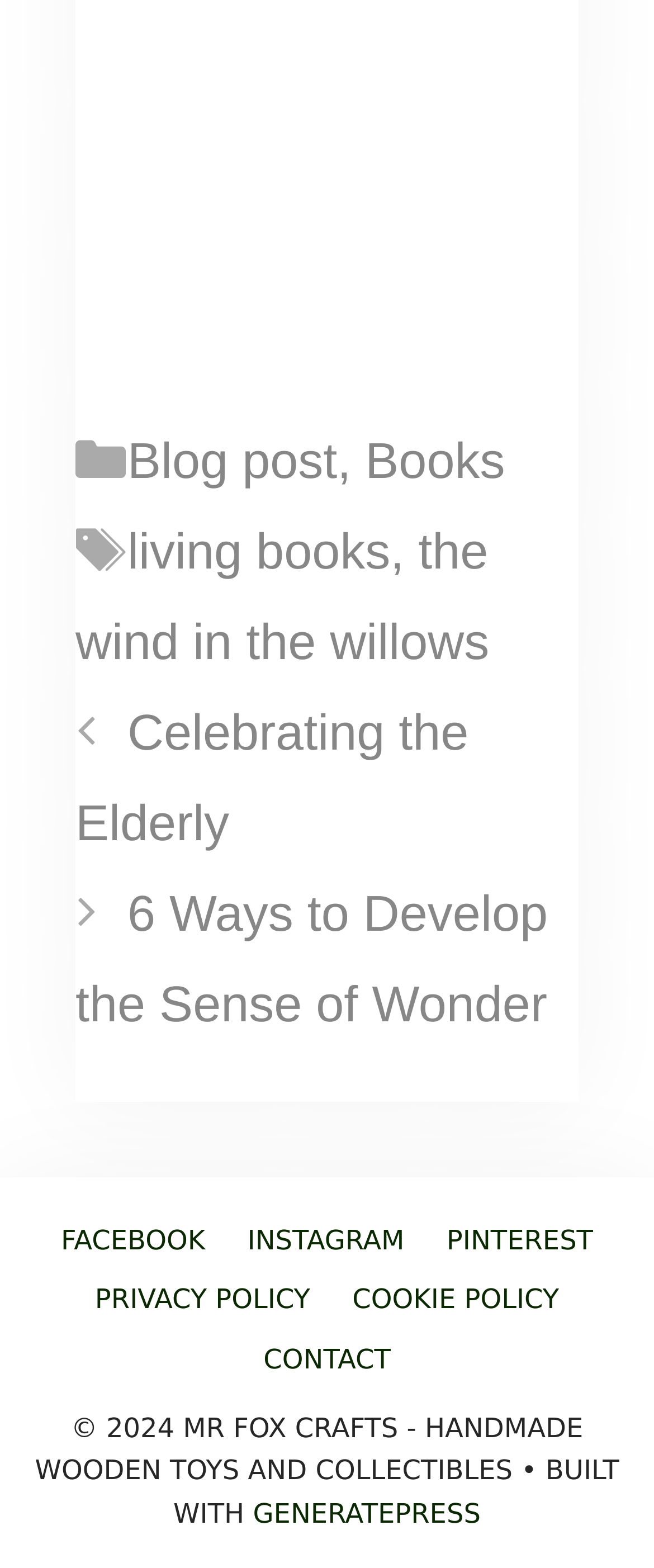Please identify the bounding box coordinates of the element that needs to be clicked to perform the following instruction: "Contact MR FOX CRAFTS".

[0.403, 0.857, 0.597, 0.877]